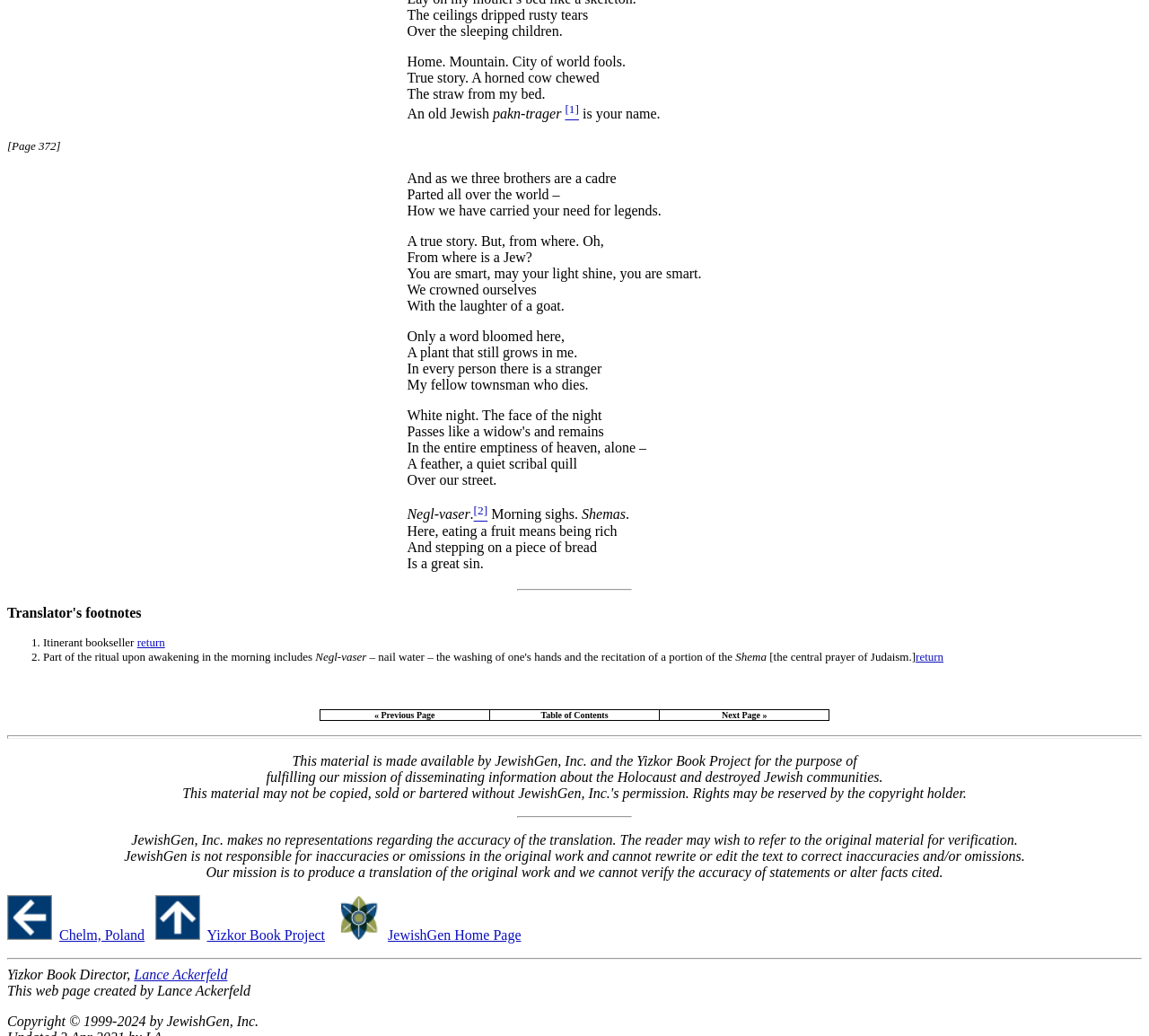Please find the bounding box coordinates of the element that must be clicked to perform the given instruction: "Go to the table of contents". The coordinates should be four float numbers from 0 to 1, i.e., [left, top, right, bottom].

[0.426, 0.685, 0.574, 0.695]